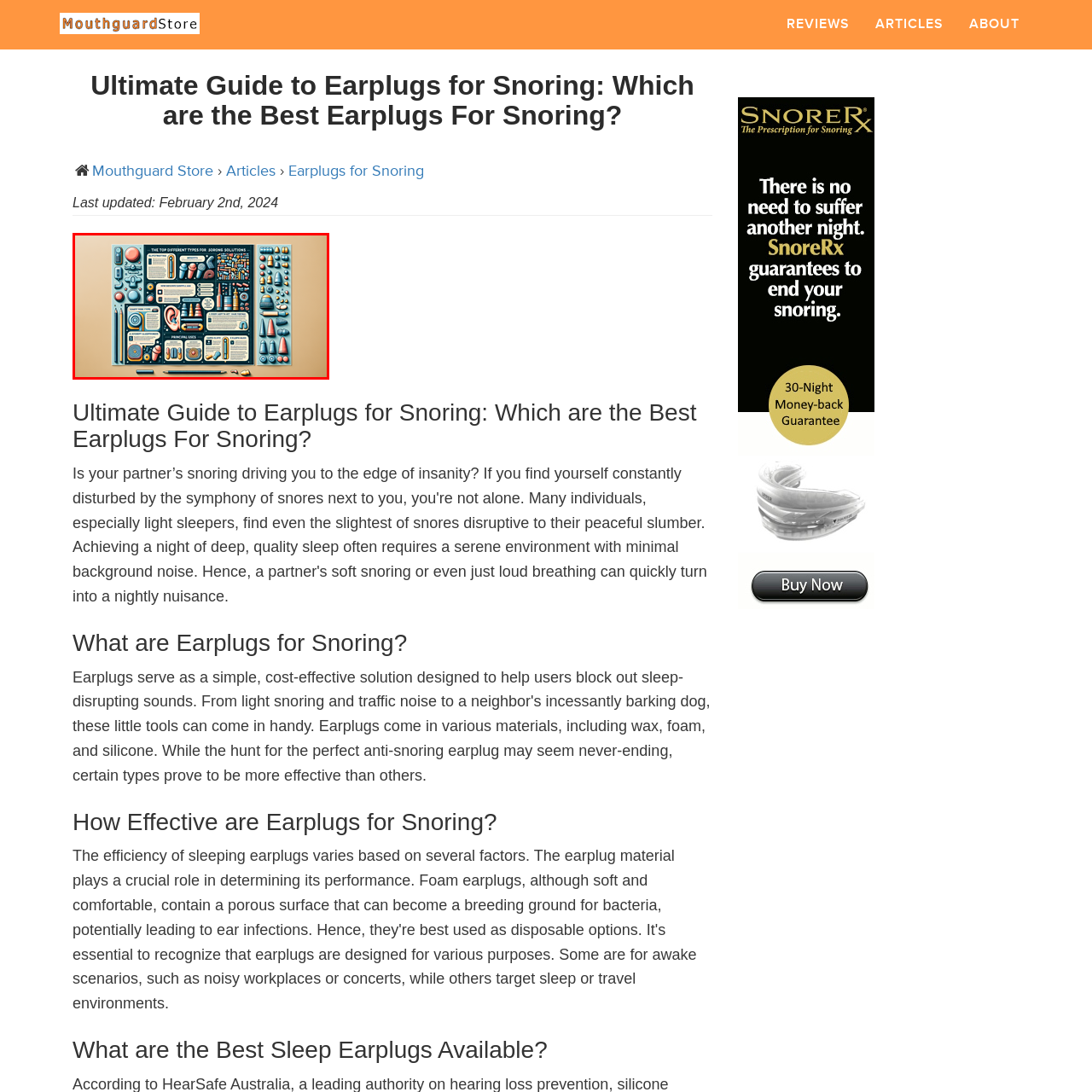What is the purpose of the pictorial representations?
Examine the area marked by the red bounding box and respond with a one-word or short phrase answer.

To educate viewers